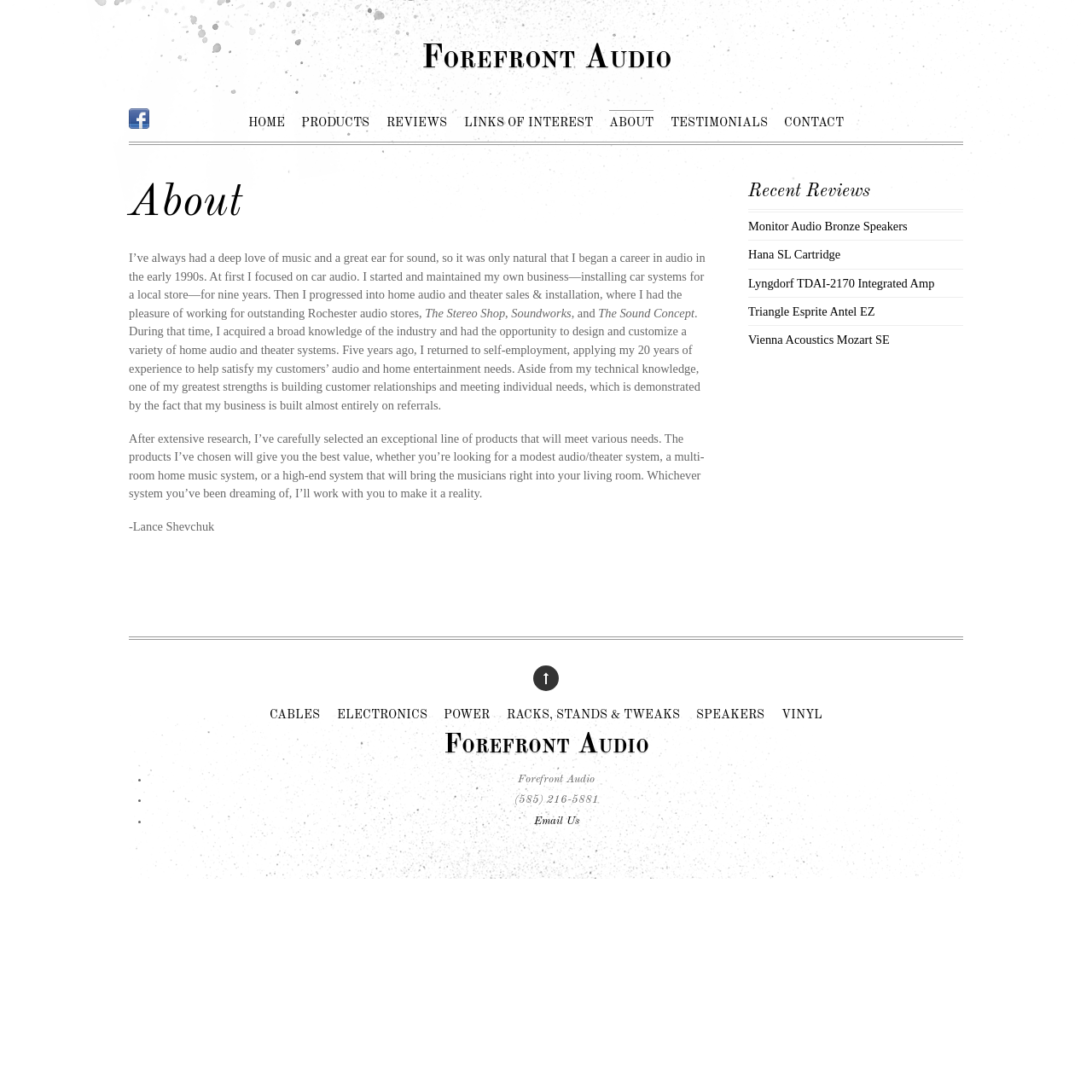Determine the bounding box coordinates of the region I should click to achieve the following instruction: "Read about the author". Ensure the bounding box coordinates are four float numbers between 0 and 1, i.e., [left, top, right, bottom].

[0.118, 0.23, 0.646, 0.293]